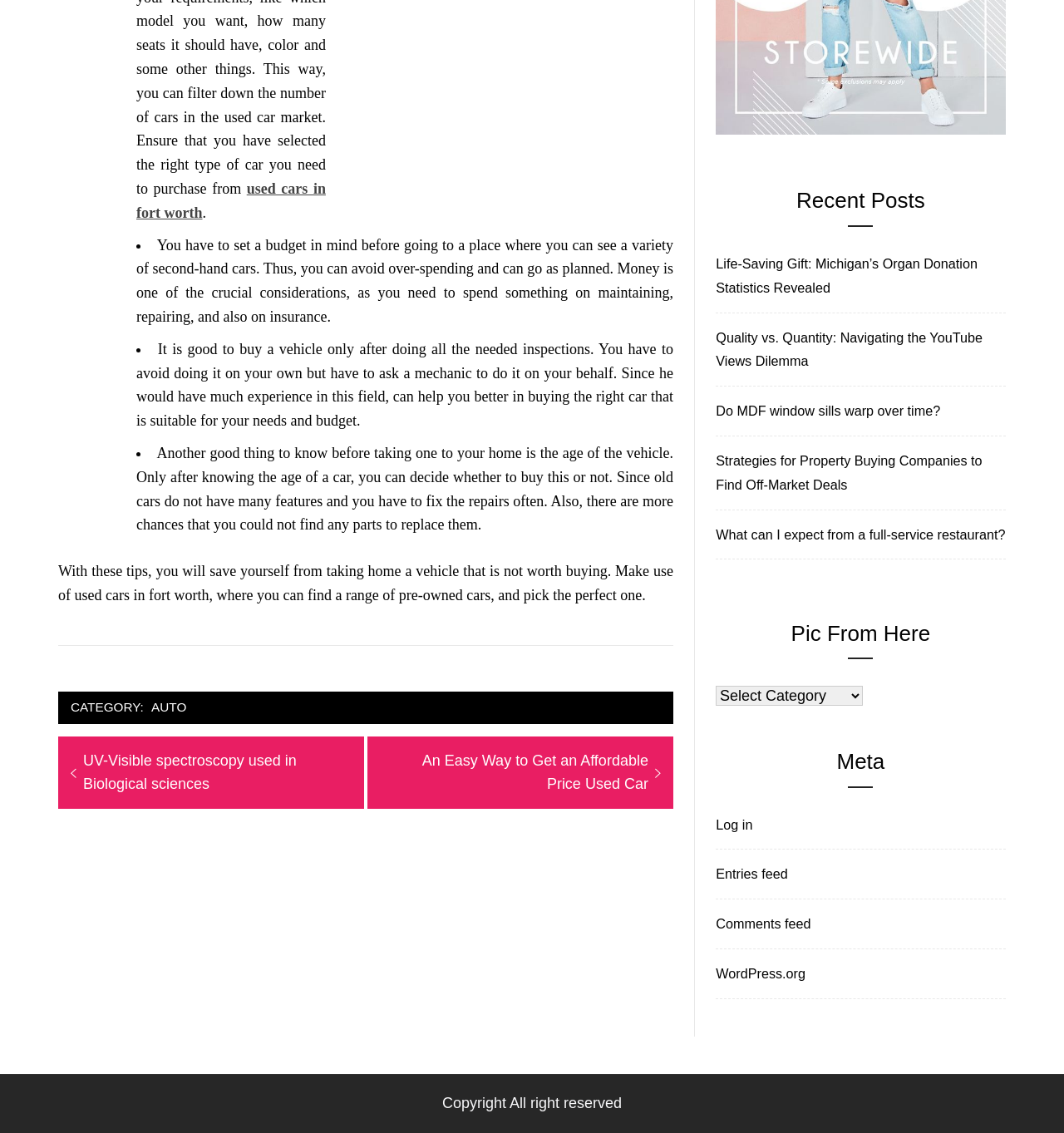What is the main topic of the article?
Please respond to the question thoroughly and include all relevant details.

The main topic of the article can be inferred from the text content, which provides tips and considerations for buying used cars, such as setting a budget, inspecting the vehicle, and considering the age of the car.